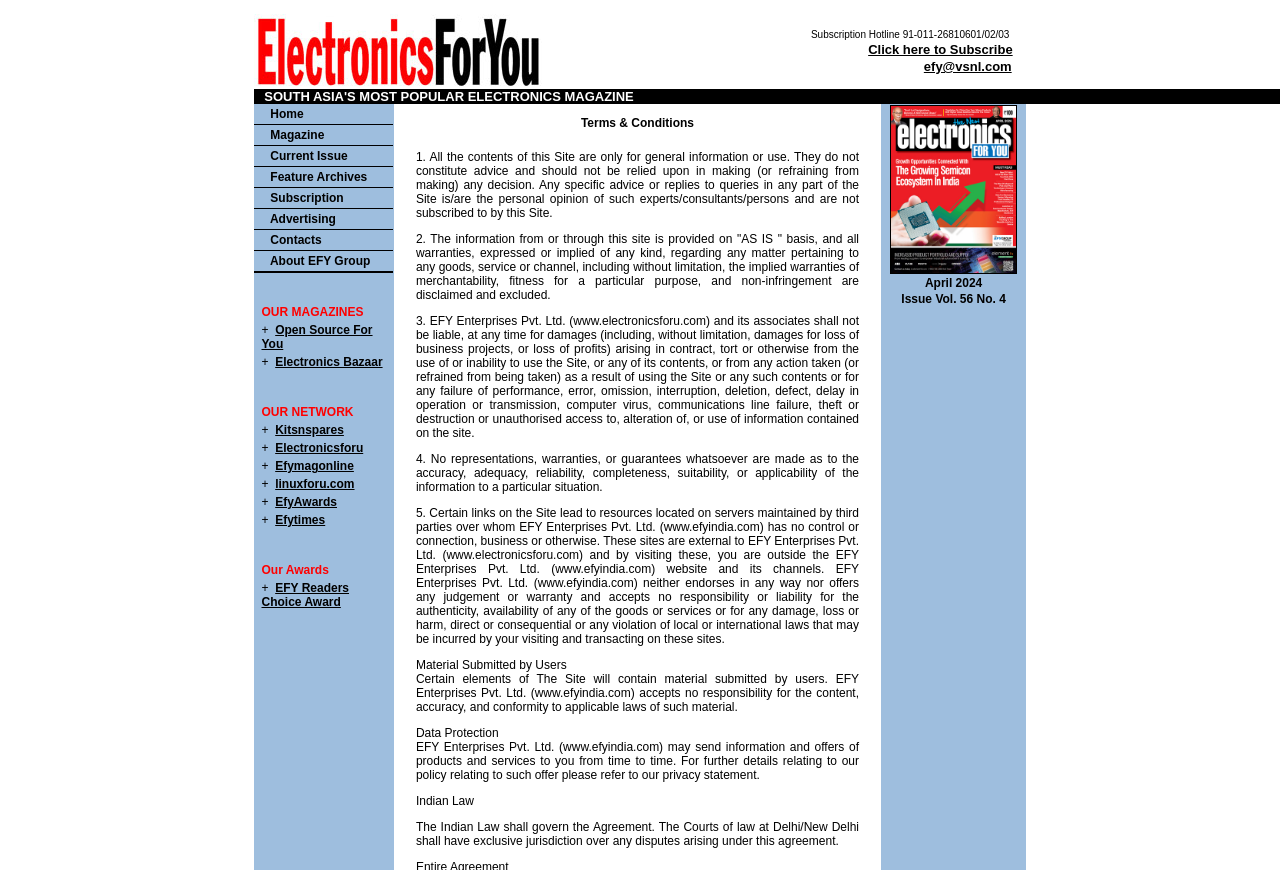Find and provide the bounding box coordinates for the UI element described with: "About EFY Group".

[0.198, 0.289, 0.307, 0.311]